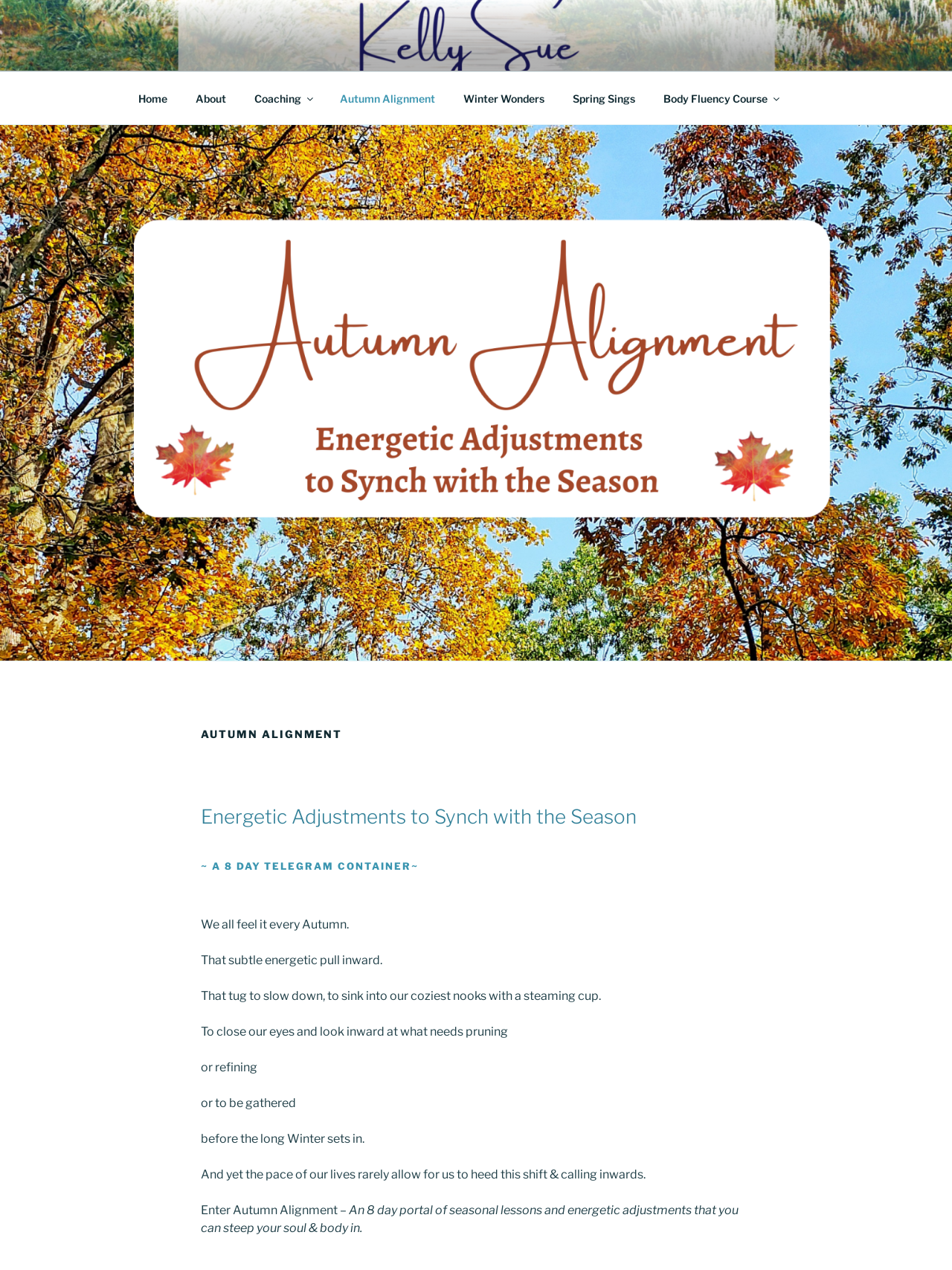What is the theme of the webpage?
Answer the question with just one word or phrase using the image.

Seasonal alignment